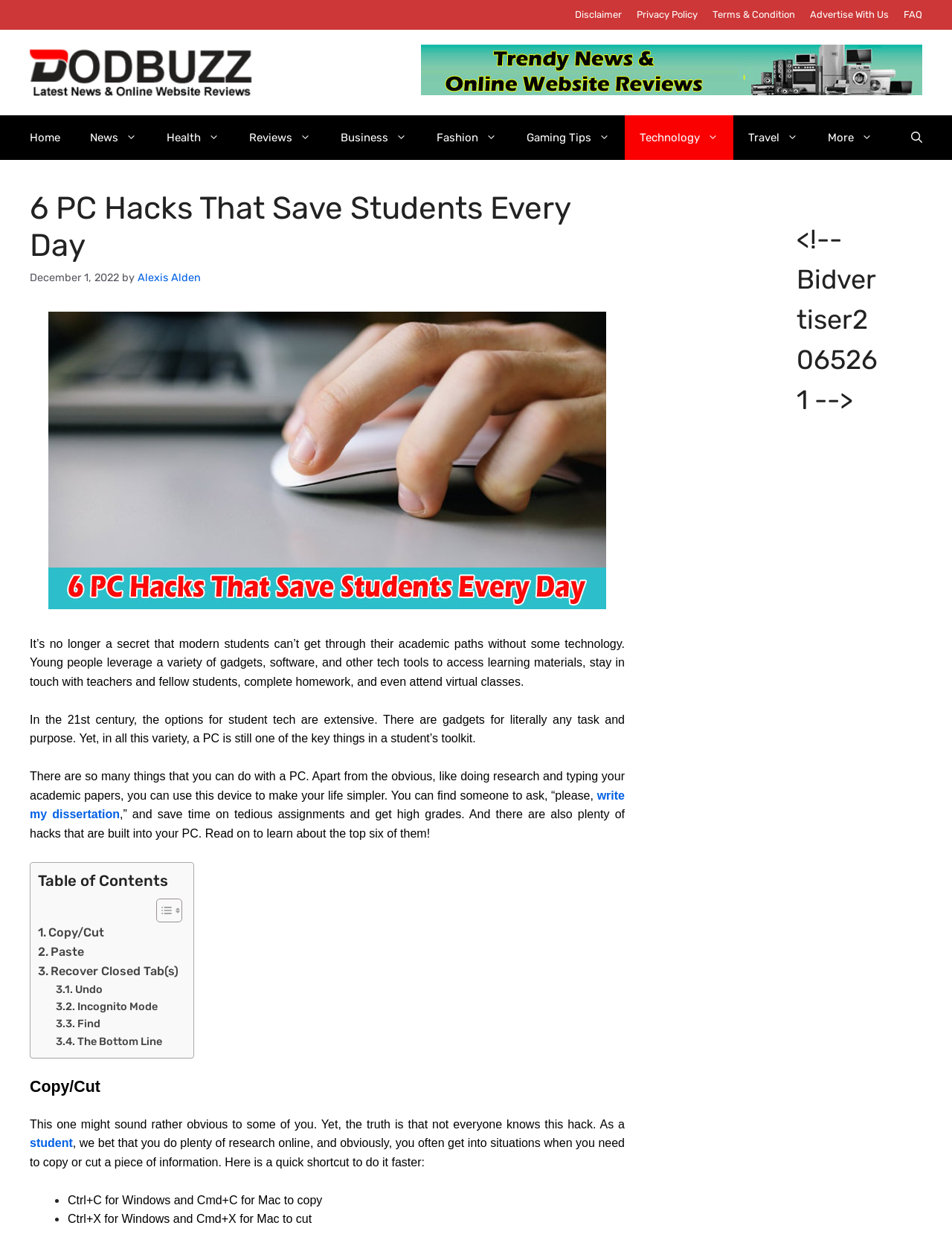Please find and report the bounding box coordinates of the element to click in order to perform the following action: "Click on the 'Home' link". The coordinates should be expressed as four float numbers between 0 and 1, in the format [left, top, right, bottom].

[0.016, 0.093, 0.079, 0.129]